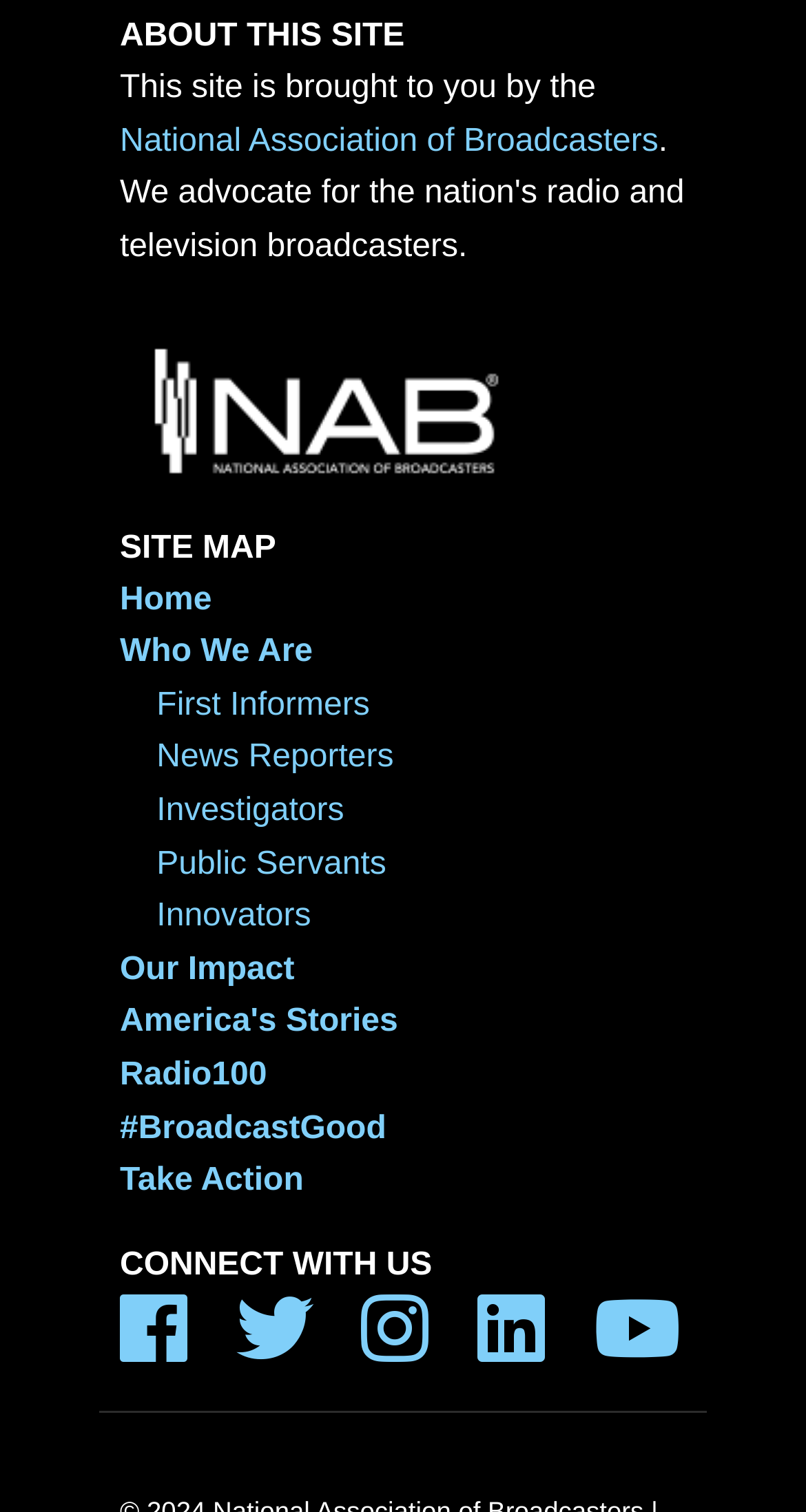Show the bounding box coordinates of the element that should be clicked to complete the task: "Connect with us on Facebook".

[0.149, 0.86, 0.233, 0.903]